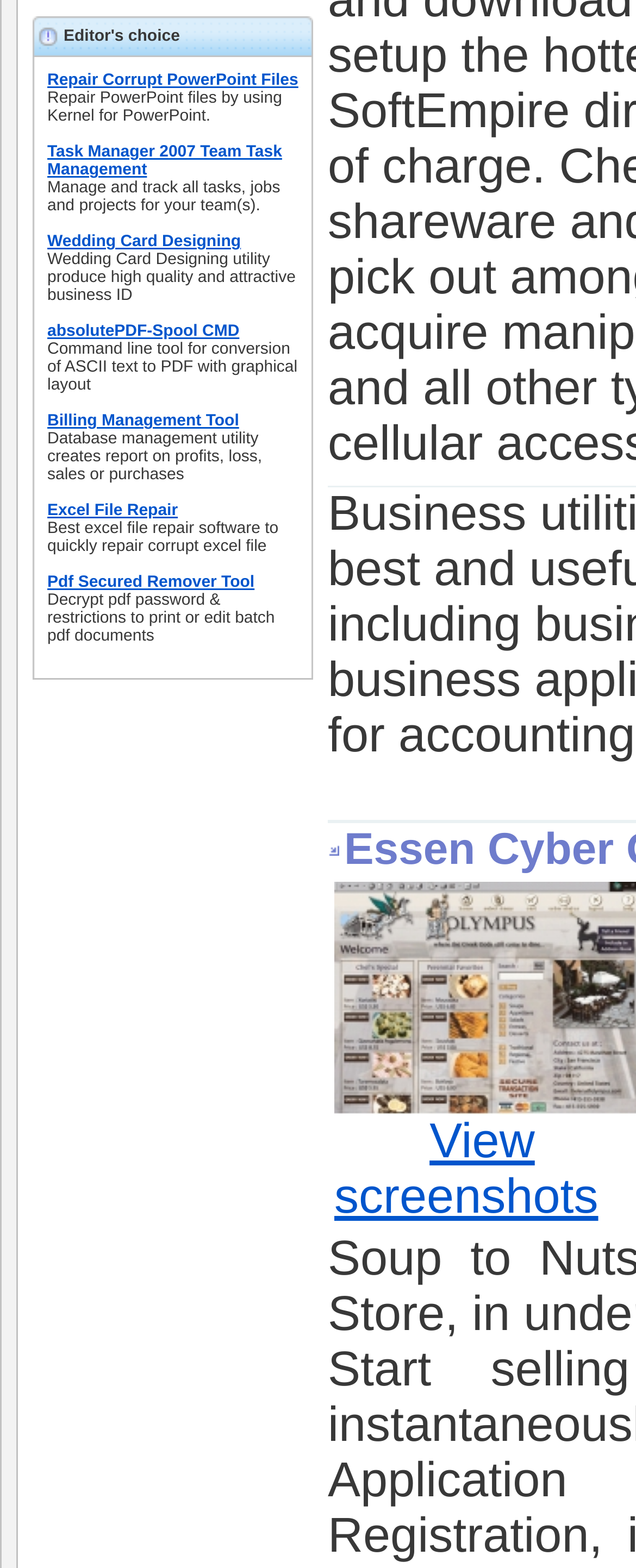Mark the bounding box of the element that matches the following description: "Pdf Secured Remover Tool".

[0.074, 0.366, 0.4, 0.377]